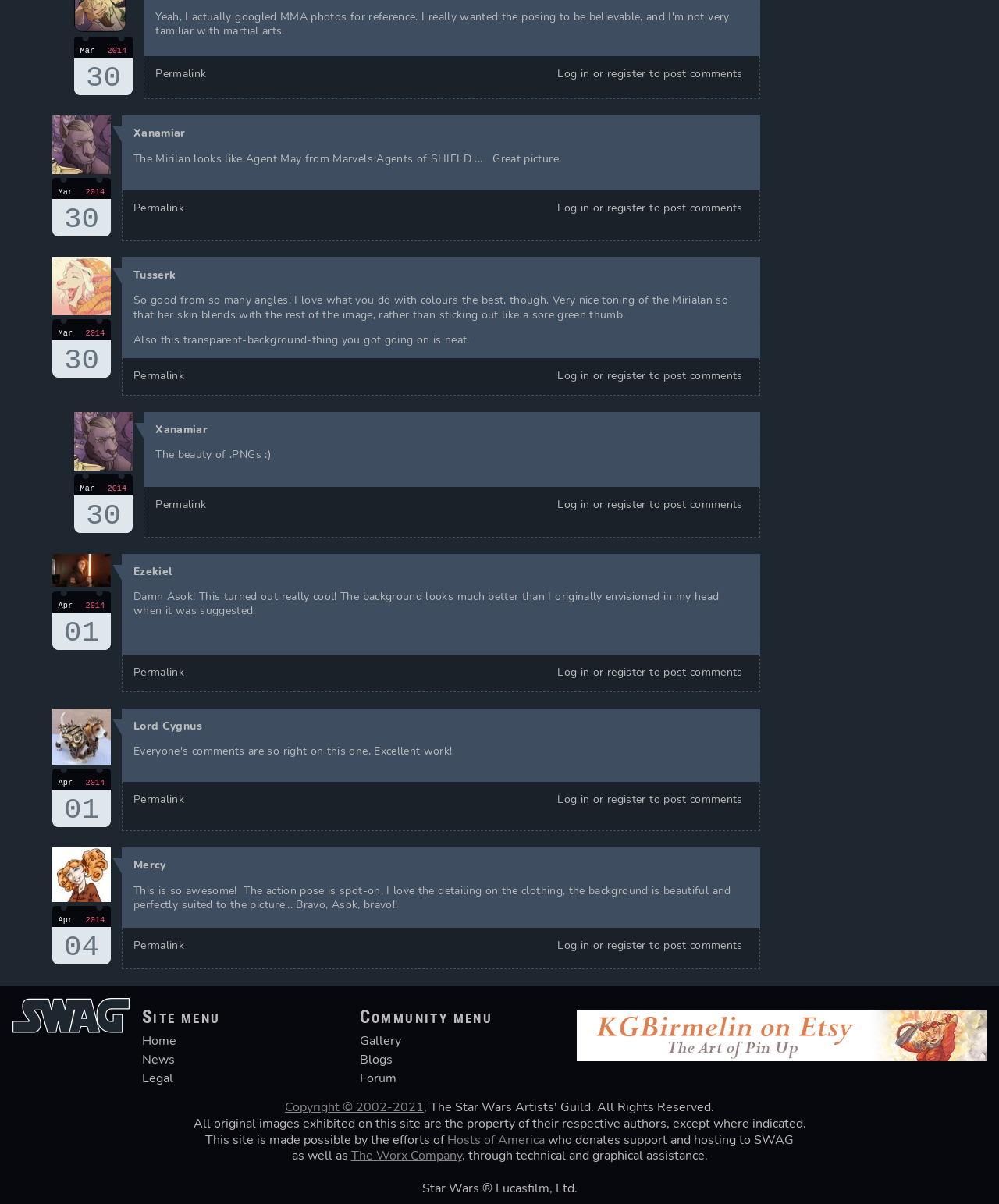How many articles are on this webpage?
Answer the question using a single word or phrase, according to the image.

4